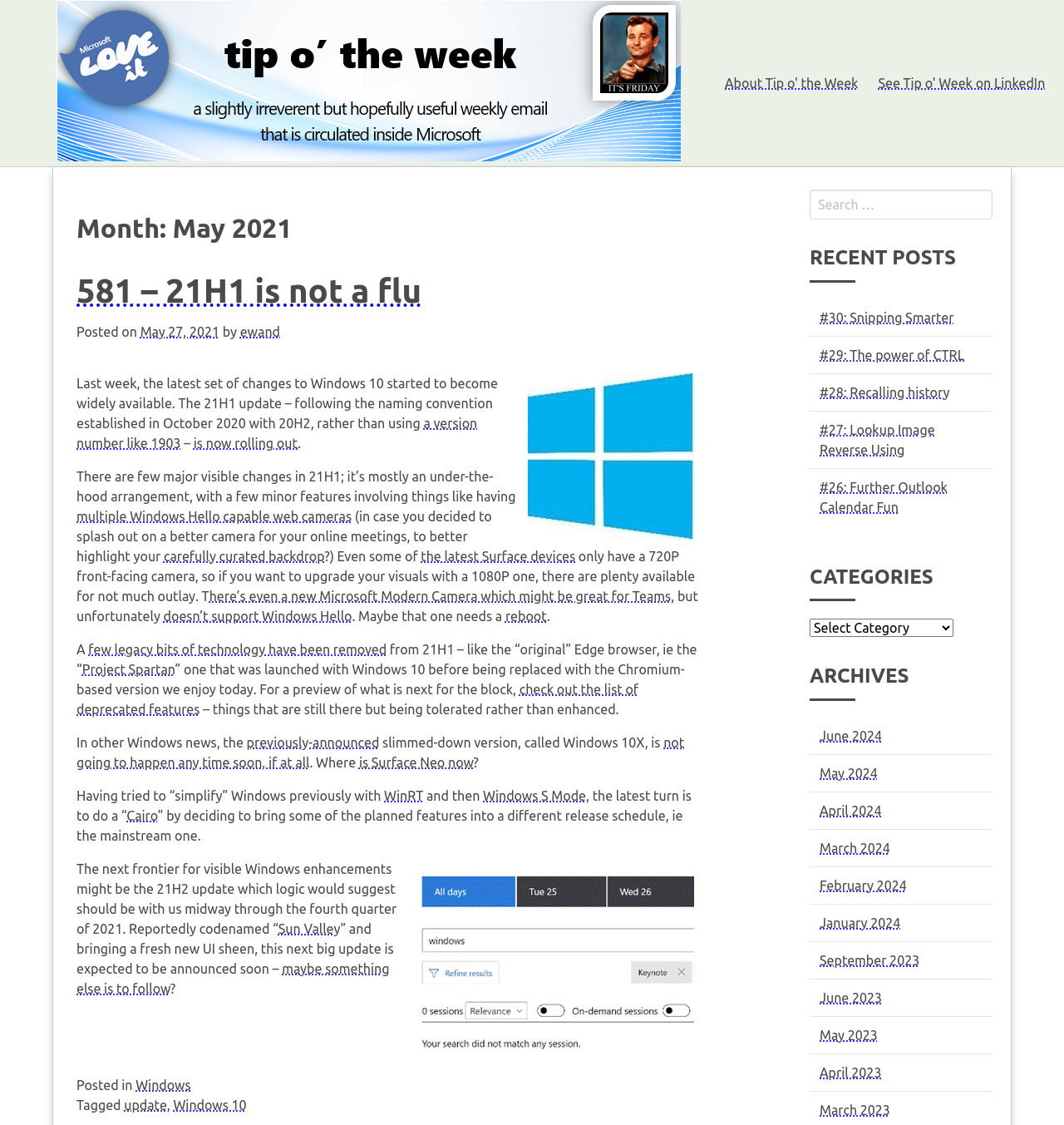Provide an in-depth description of the elements and layout of the webpage.

The webpage is a blog post titled "May 2021 – Ewan Dalton's Tip o' the Week". At the top, there is a header section with a link to "Ewan Dalton's Tip o' the Week" and an image with the same title. Below the header, there are three links: "About Tip o' the Week", "See Tip o' Week on LinkedIn", and a heading that displays the month and year "May 2021".

The main content of the webpage is an article with a heading "581 – 21H1 is not a flu" and a posted date "May 27, 2021". The article discusses the latest updates to Windows 10, including the 21H1 update and its features, as well as the removal of legacy technology. There are several links and images throughout the article, including a link to a list of deprecated features and images with captions "clip_image002" and "clip_image004".

To the right of the article, there is a sidebar with a search box and a heading "RECENT POSTS" that lists four recent blog posts with links to each post.

At the bottom of the webpage, there is a footer section with a posted date and tags "Windows" and "update".